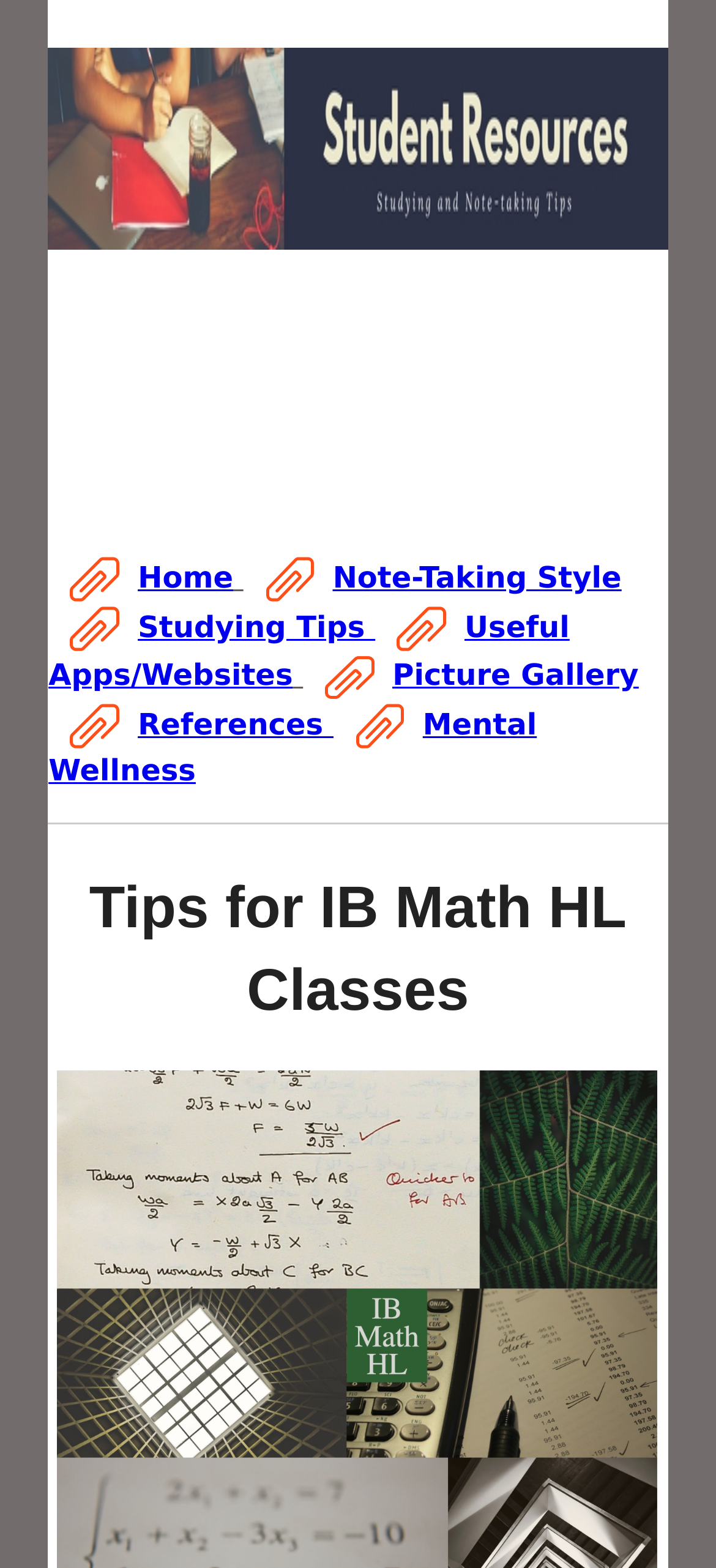Using a single word or phrase, answer the following question: 
What is the text of the heading below the separator?

Tips for IB Math HL Classes